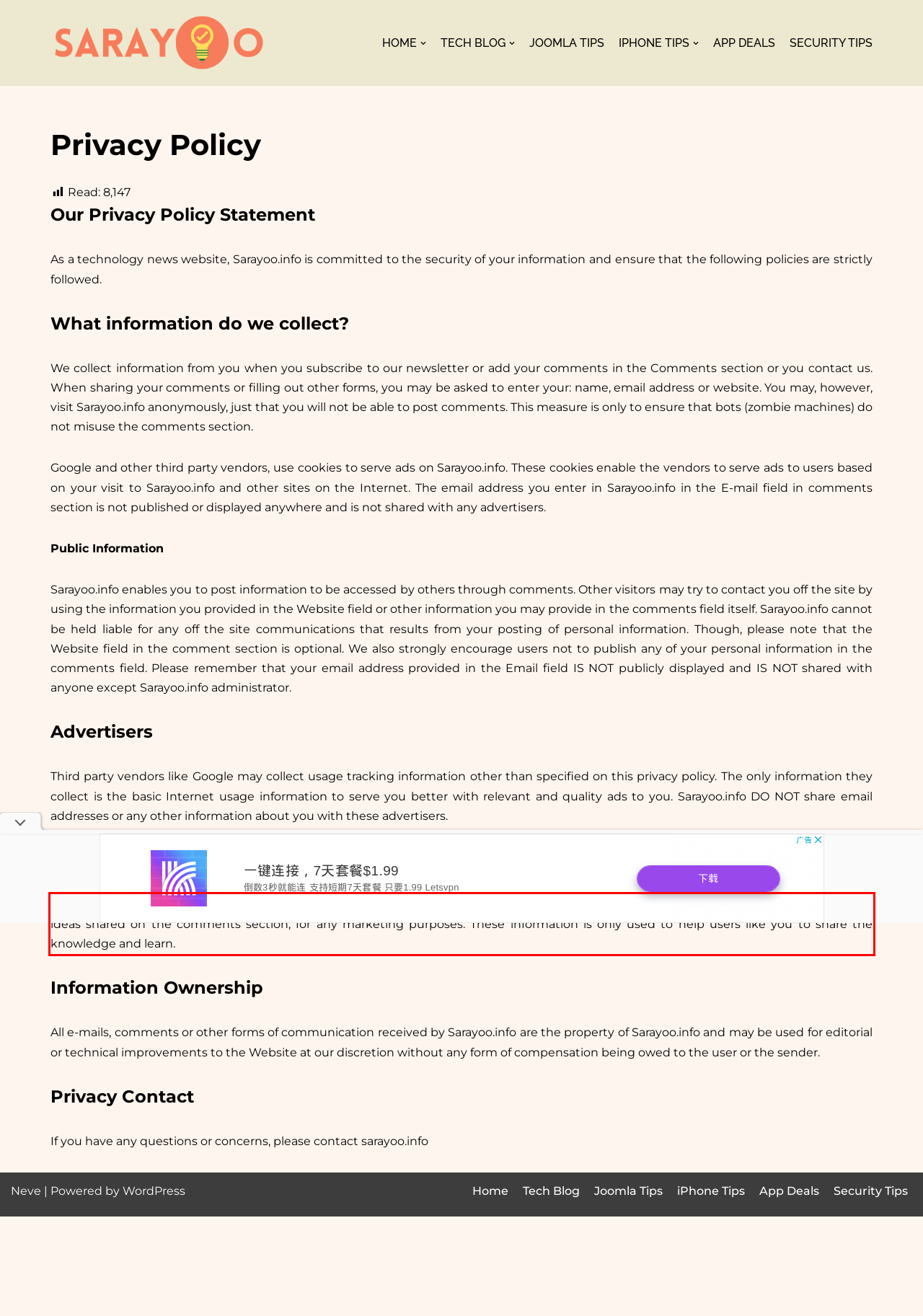Examine the screenshot of the webpage, locate the red bounding box, and perform OCR to extract the text contained within it.

Sarayoo.info do not use any information provided by users, such as email address or content of the emails sent to authors/ administrator, or ideas shared on the comments section, for any marketing purposes. These information is only used to help users like you to share the knowledge and learn.